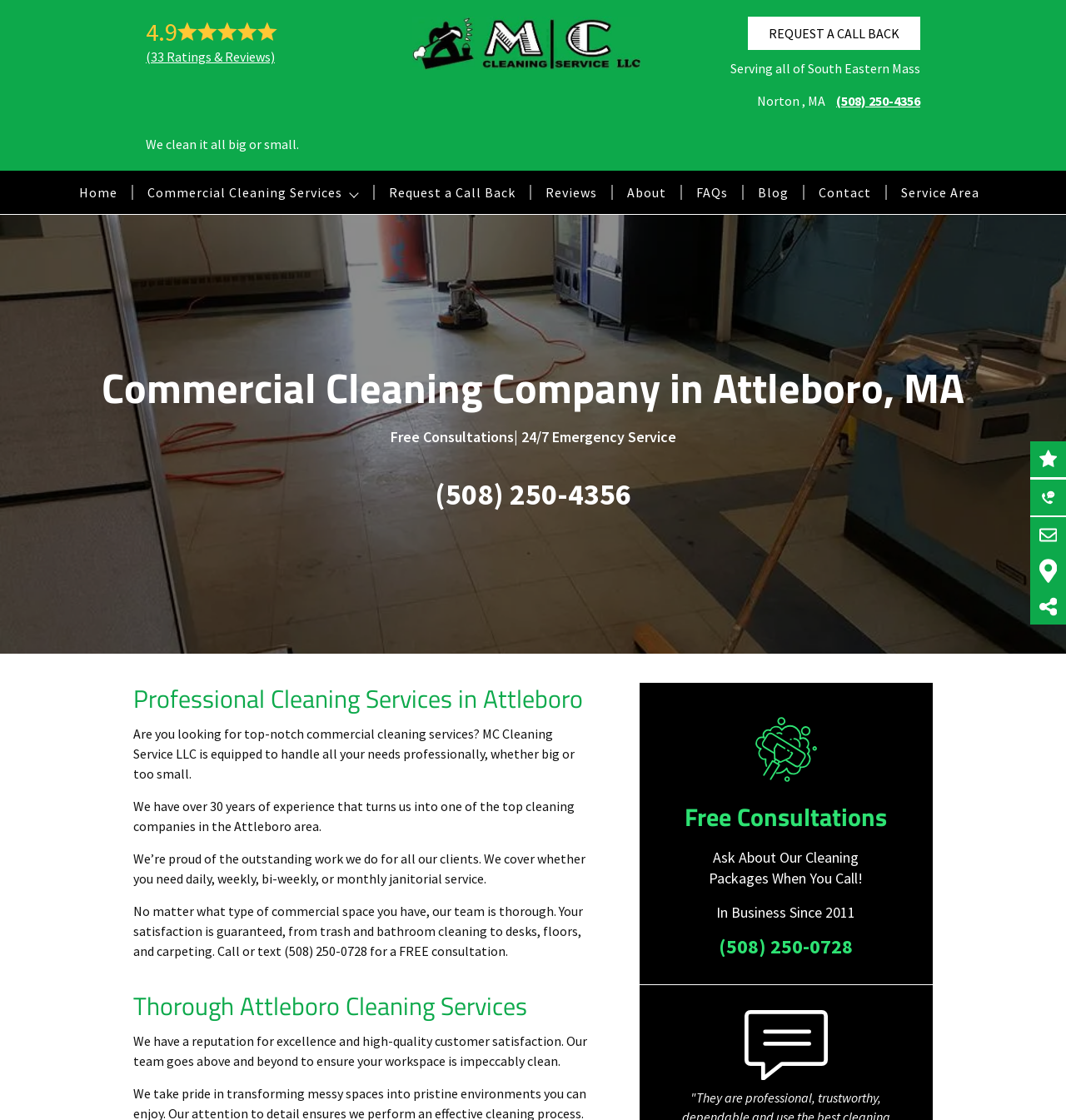Can you determine the bounding box coordinates of the area that needs to be clicked to fulfill the following instruction: "Click the 'REQUEST A CALL BACK' button"?

[0.702, 0.015, 0.863, 0.045]